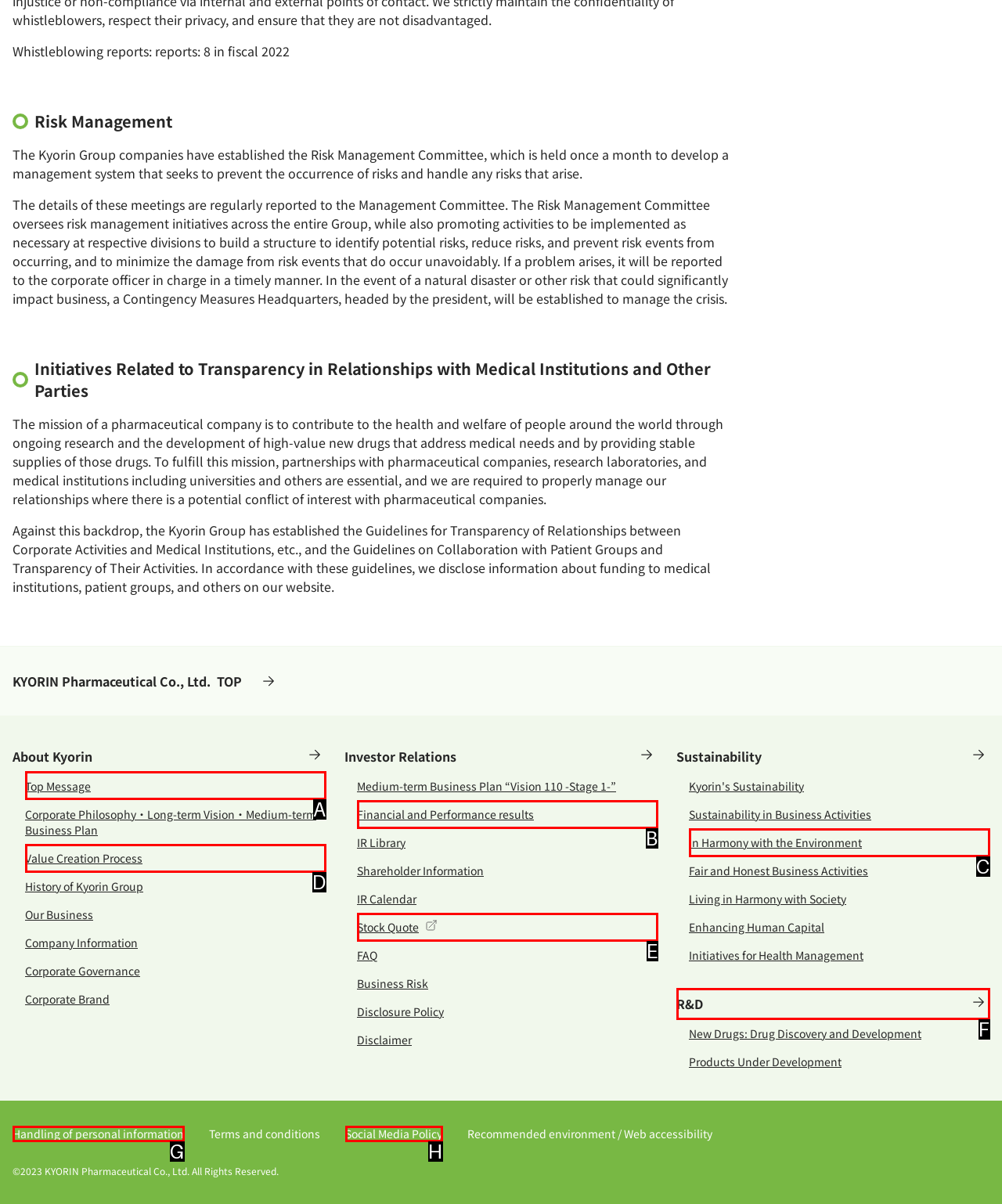Show which HTML element I need to click to perform this task: Read about 'Hot Lake, Union County, Oregon' Answer with the letter of the correct choice.

None